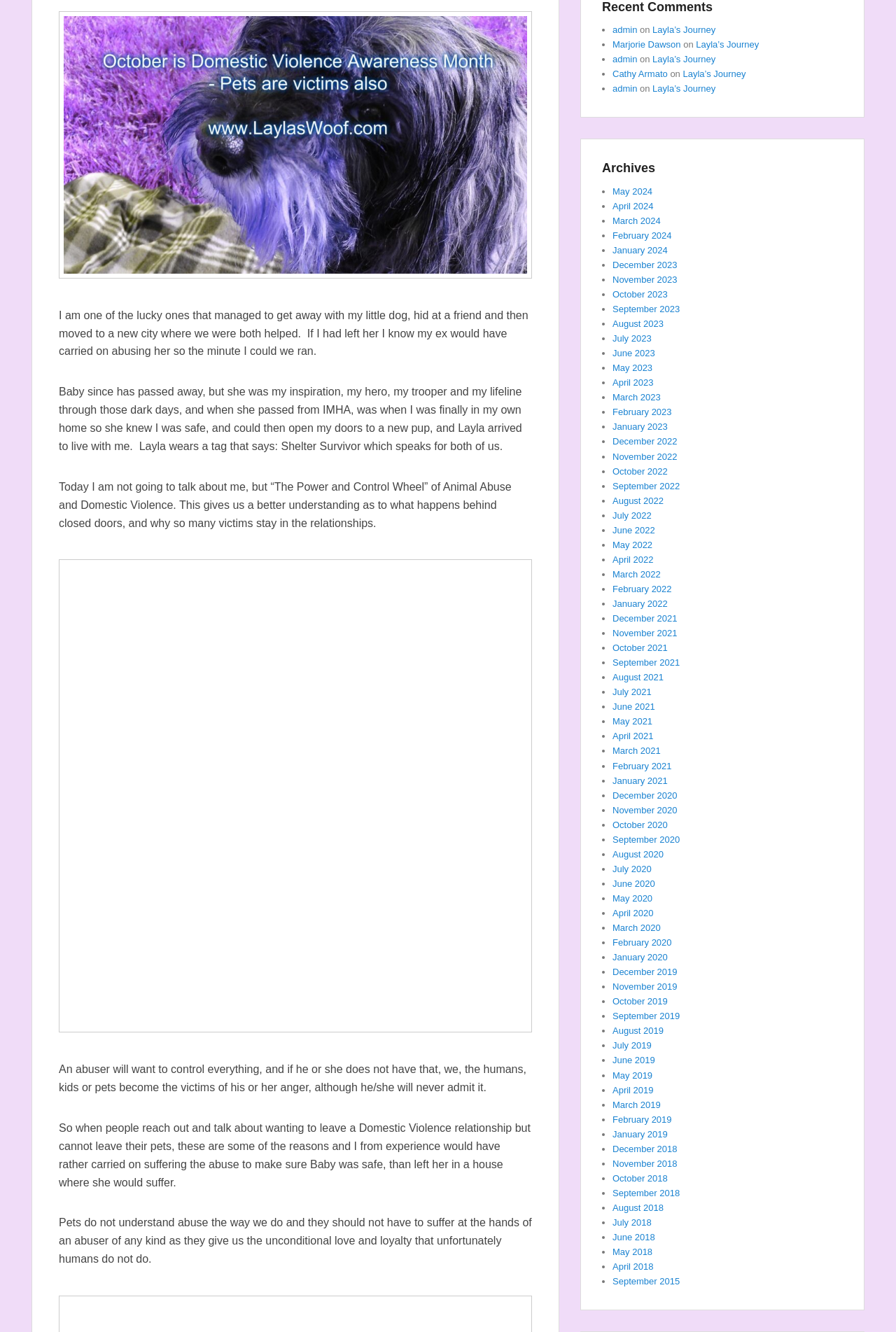Determine the coordinates of the bounding box that should be clicked to complete the instruction: "visit 'Layla’s Journey'". The coordinates should be represented by four float numbers between 0 and 1: [left, top, right, bottom].

[0.728, 0.018, 0.799, 0.026]